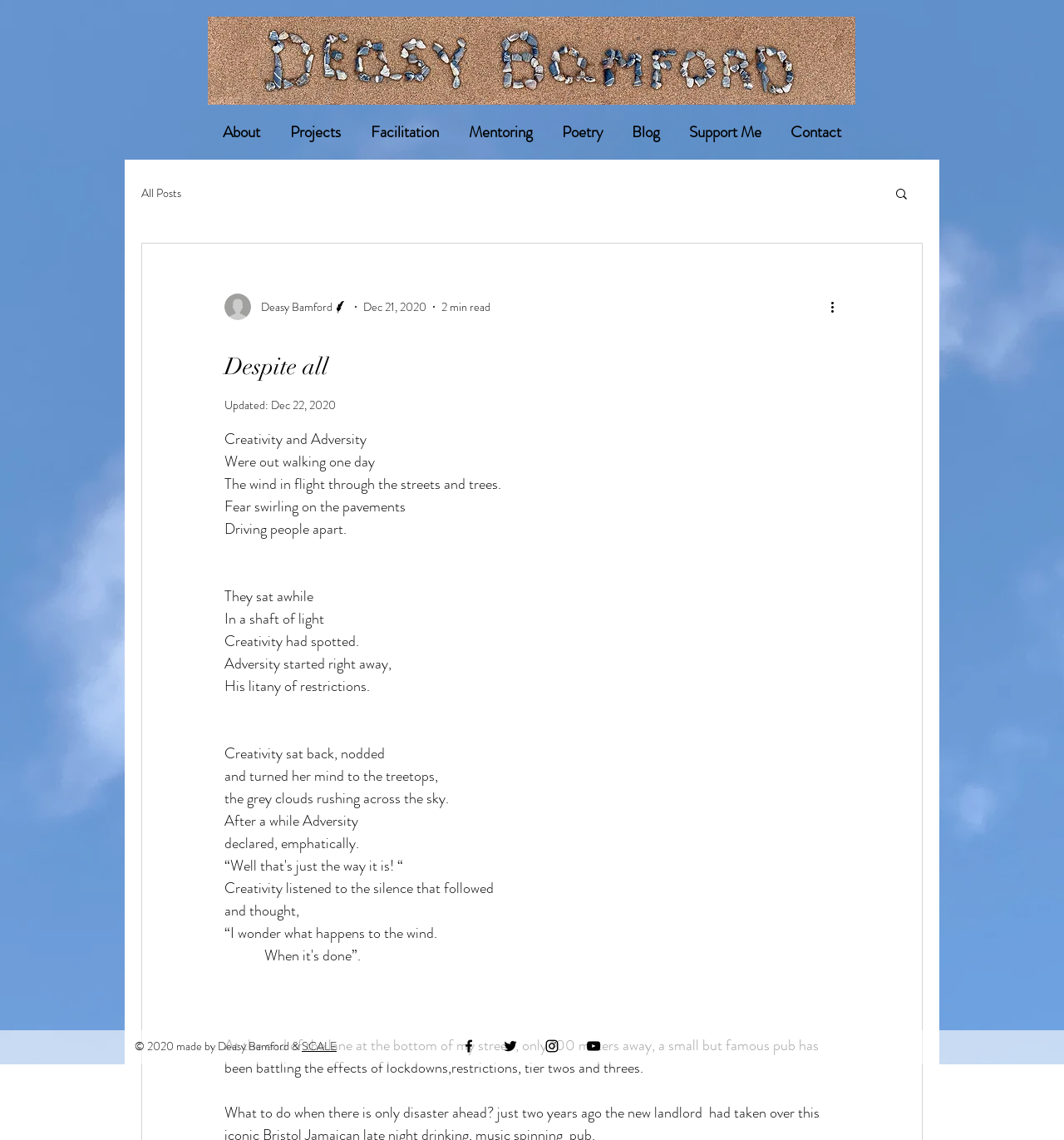How many social media links are there?
Use the image to give a comprehensive and detailed response to the question.

In the social bar section, there are four social media links: Facebook, Twitter, Instagram, and YouTube. Each of these links has a corresponding icon.